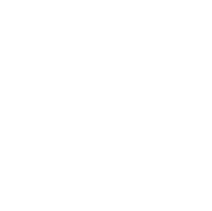Review the image closely and give a comprehensive answer to the question: What is encouraged in the post?

The caption explicitly states that viewers are encouraged to save the content for future reference, suggesting that the post provides helpful hacks or tips that are worth revisiting.